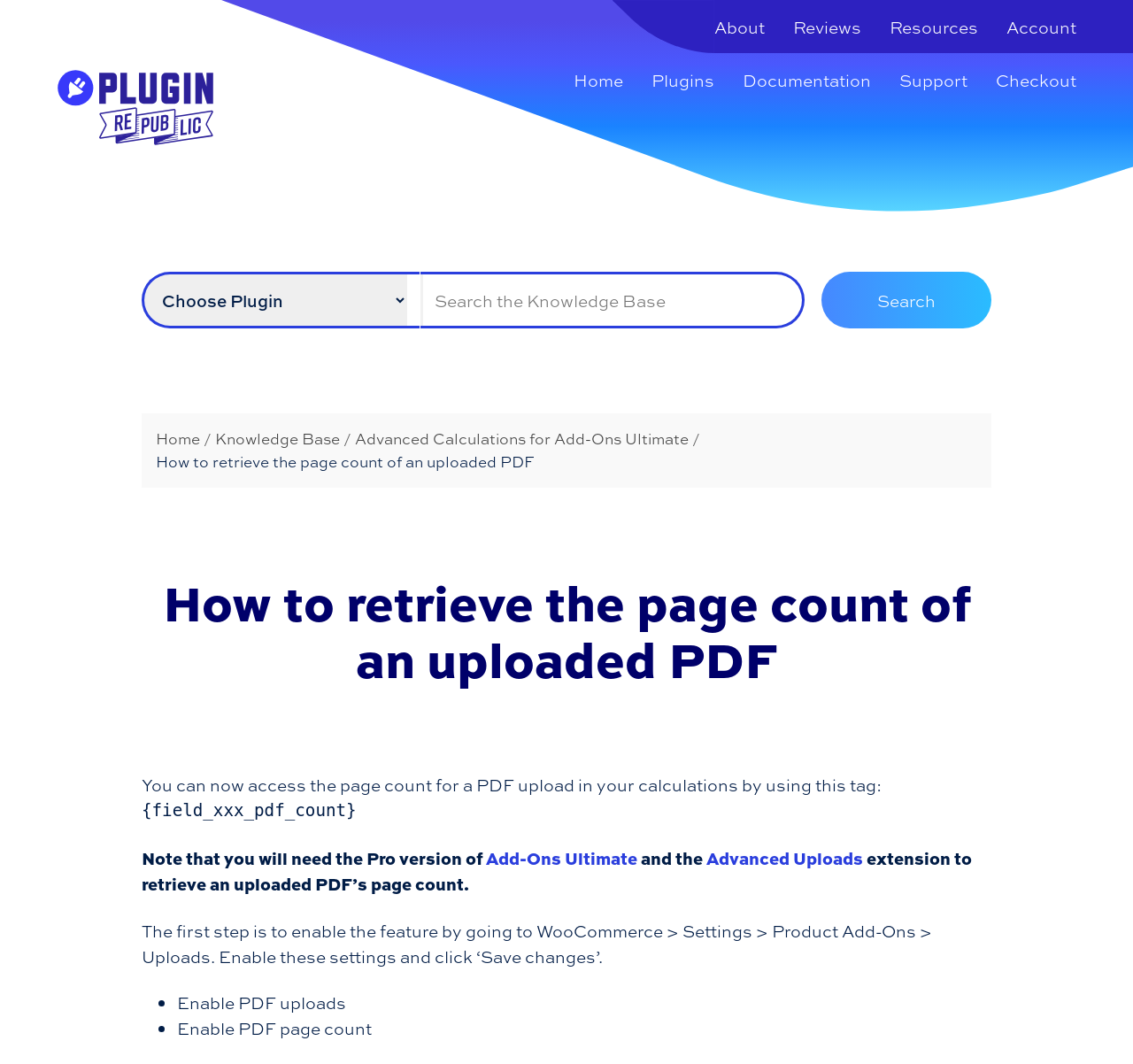Respond with a single word or phrase:
Where can you enable the feature to retrieve an uploaded PDF’s page count?

WooCommerce > Settings > Product Add-Ons > Uploads